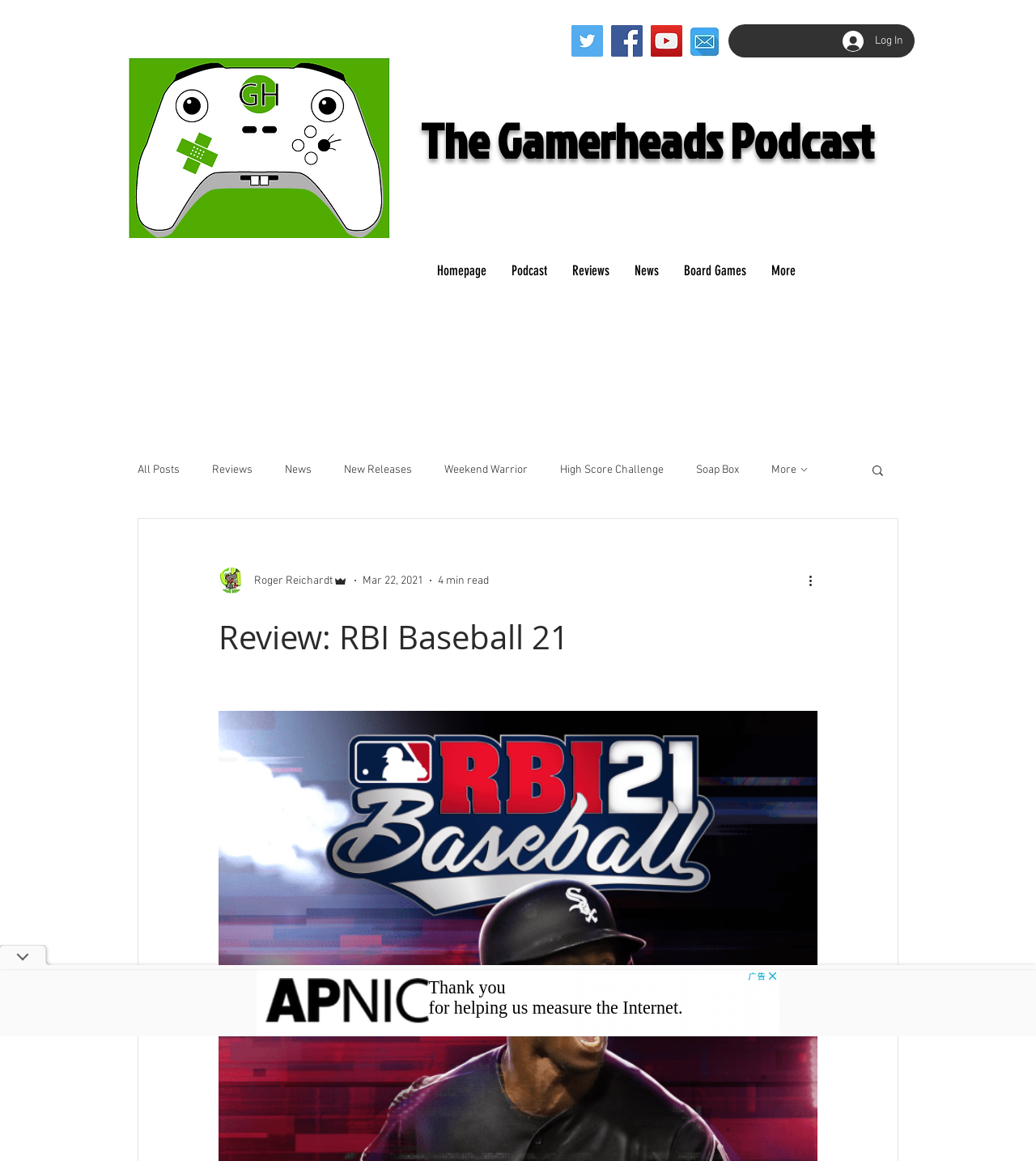Extract the bounding box coordinates for the HTML element that matches this description: "aria-label="More actions"". The coordinates should be four float numbers between 0 and 1, i.e., [left, top, right, bottom].

[0.778, 0.492, 0.797, 0.508]